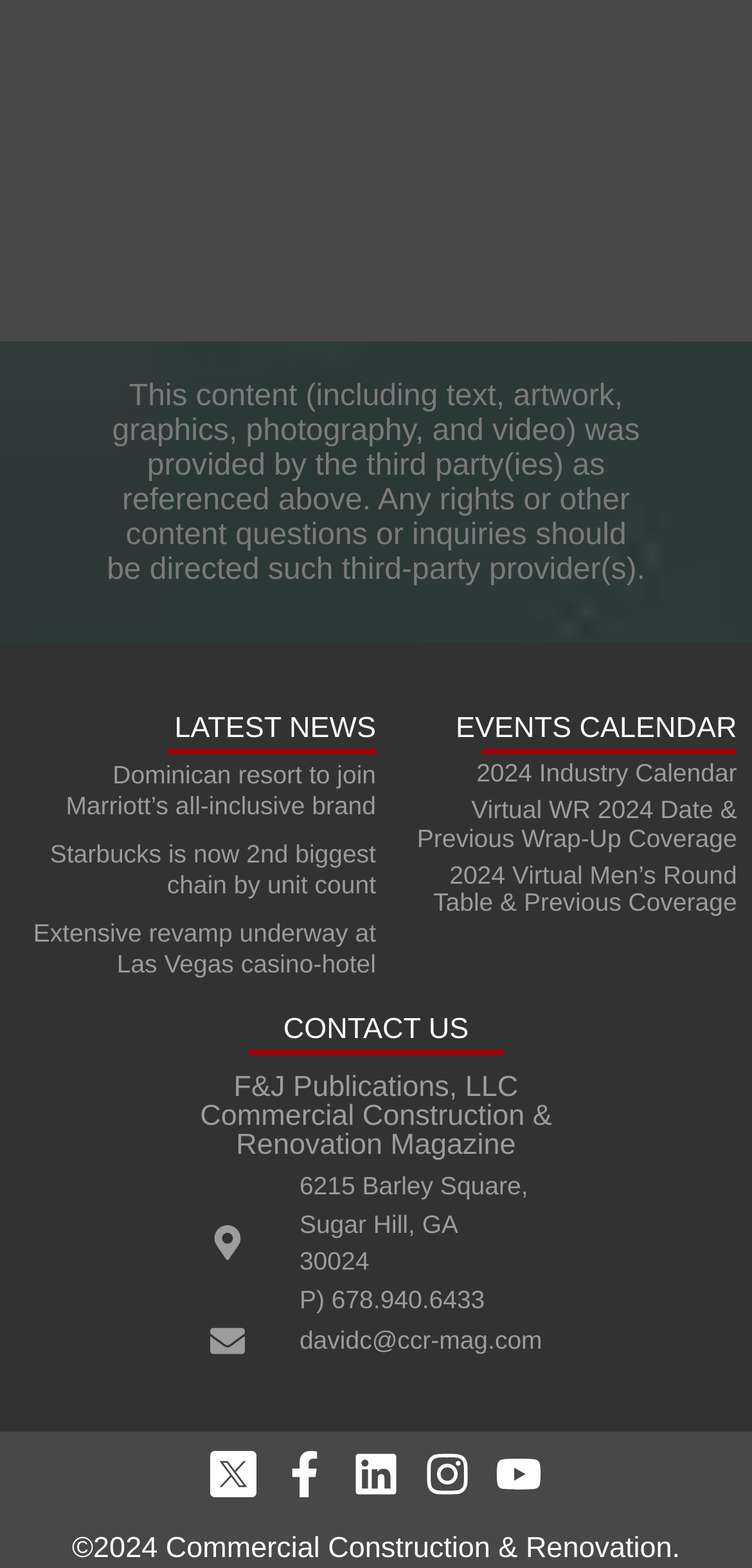Determine the bounding box coordinates for the clickable element to execute this instruction: "Contact us". Provide the coordinates as four float numbers between 0 and 1, i.e., [left, top, right, bottom].

[0.377, 0.648, 0.623, 0.666]